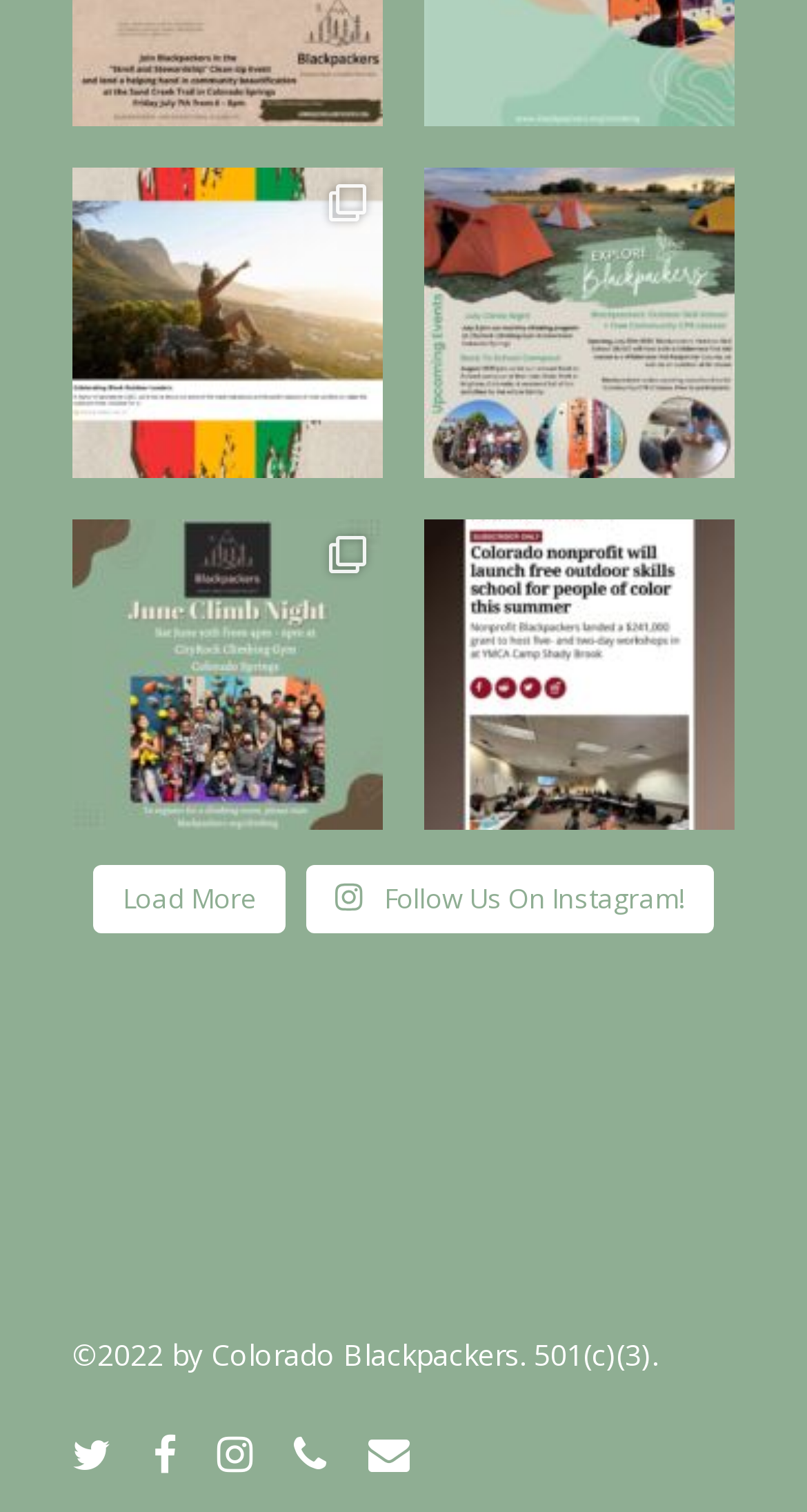Please find and report the bounding box coordinates of the element to click in order to perform the following action: "Follow Blackpackers on Instagram". The coordinates should be expressed as four float numbers between 0 and 1, in the format [left, top, right, bottom].

[0.381, 0.571, 0.883, 0.617]